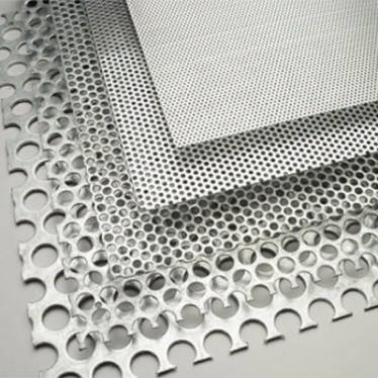Create an extensive and detailed description of the image.

The image showcases a collection of perforated metal sheets, each featuring varying hole sizes and patterns. This diverse assortment highlights the versatility of perforated sheets, typically used in applications ranging from industrial filtration to architectural design. The sheets are made of durable metal, likely stainless steel or aluminum, ensuring strength and longevity while also providing aesthetic appeal. This imagery is particularly relevant to suppliers and manufacturers, such as those based in Haryana, who specialize in delivering high-quality perforated sheets for various industrial needs. The caption emphasizes the importance of these materials in providing both functionality and style in numerous applications.